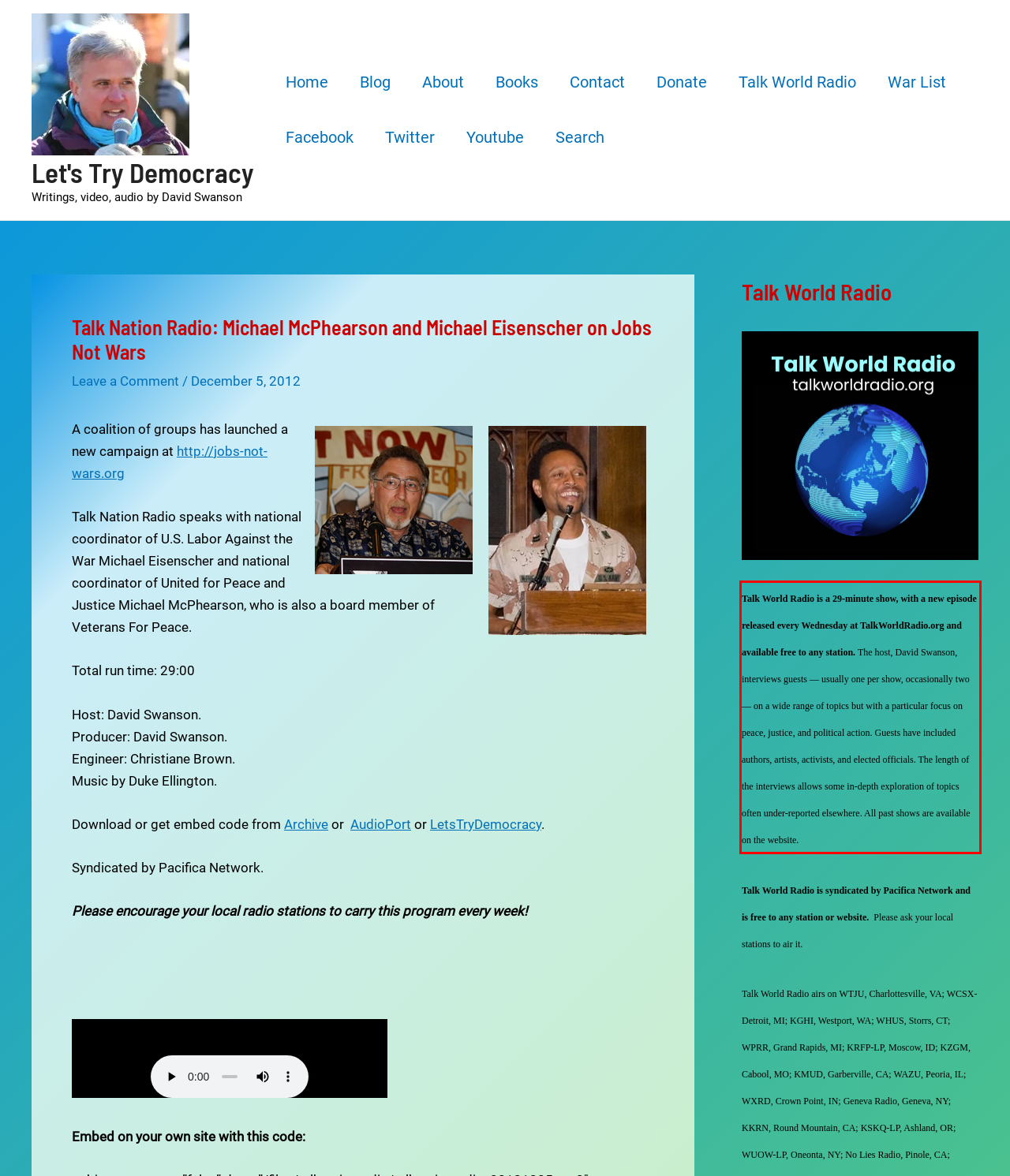From the given screenshot of a webpage, identify the red bounding box and extract the text content within it.

Talk World Radio is a 29-minute show, with a new episode released every Wednesday at TalkWorldRadio.org and available free to any station. The host, David Swanson, interviews guests — usually one per show, occasionally two — on a wide range of topics but with a particular focus on peace, justice, and political action. Guests have included authors, artists, activists, and elected officials. The length of the interviews allows some in-depth exploration of topics often under-reported elsewhere. All past shows are available on the website.